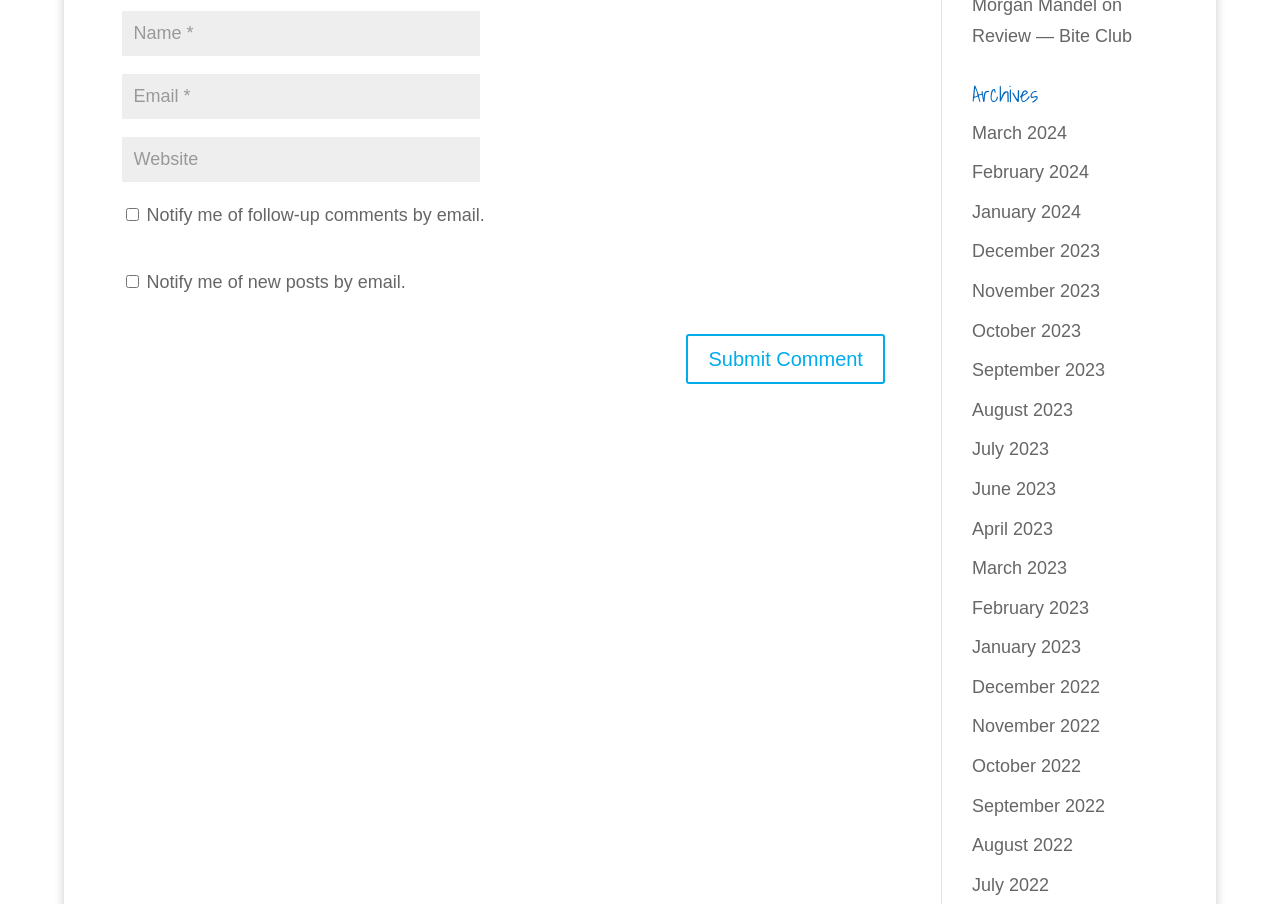What is the function of the checkbox at the bottom left?
Answer with a single word or short phrase according to what you see in the image.

Notify of follow-up comments